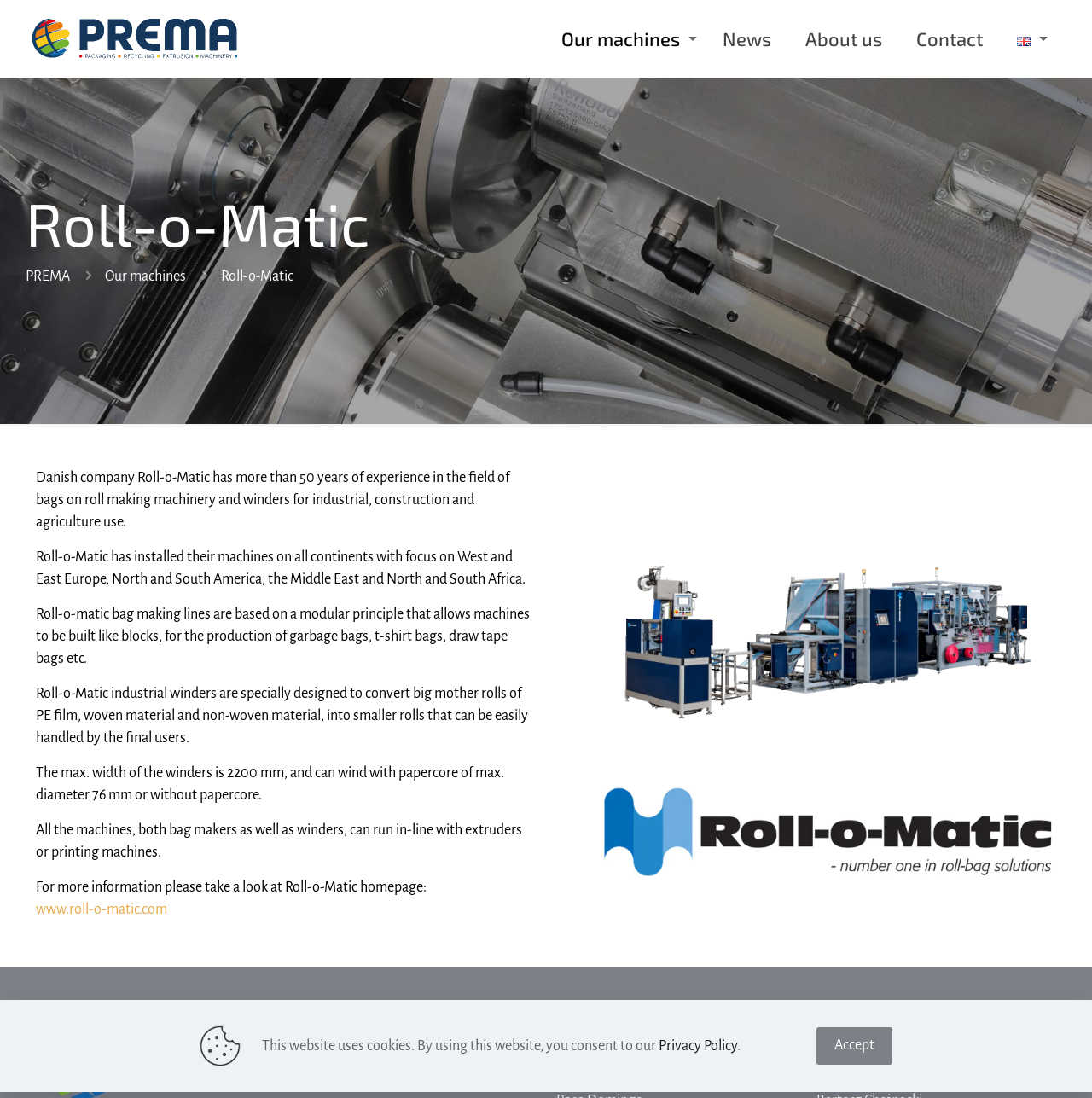Bounding box coordinates are specified in the format (top-left x, top-left y, bottom-right x, bottom-right y). All values are floating point numbers bounded between 0 and 1. Please provide the bounding box coordinate of the region this sentence describes: Privacy Policy

[0.603, 0.946, 0.675, 0.96]